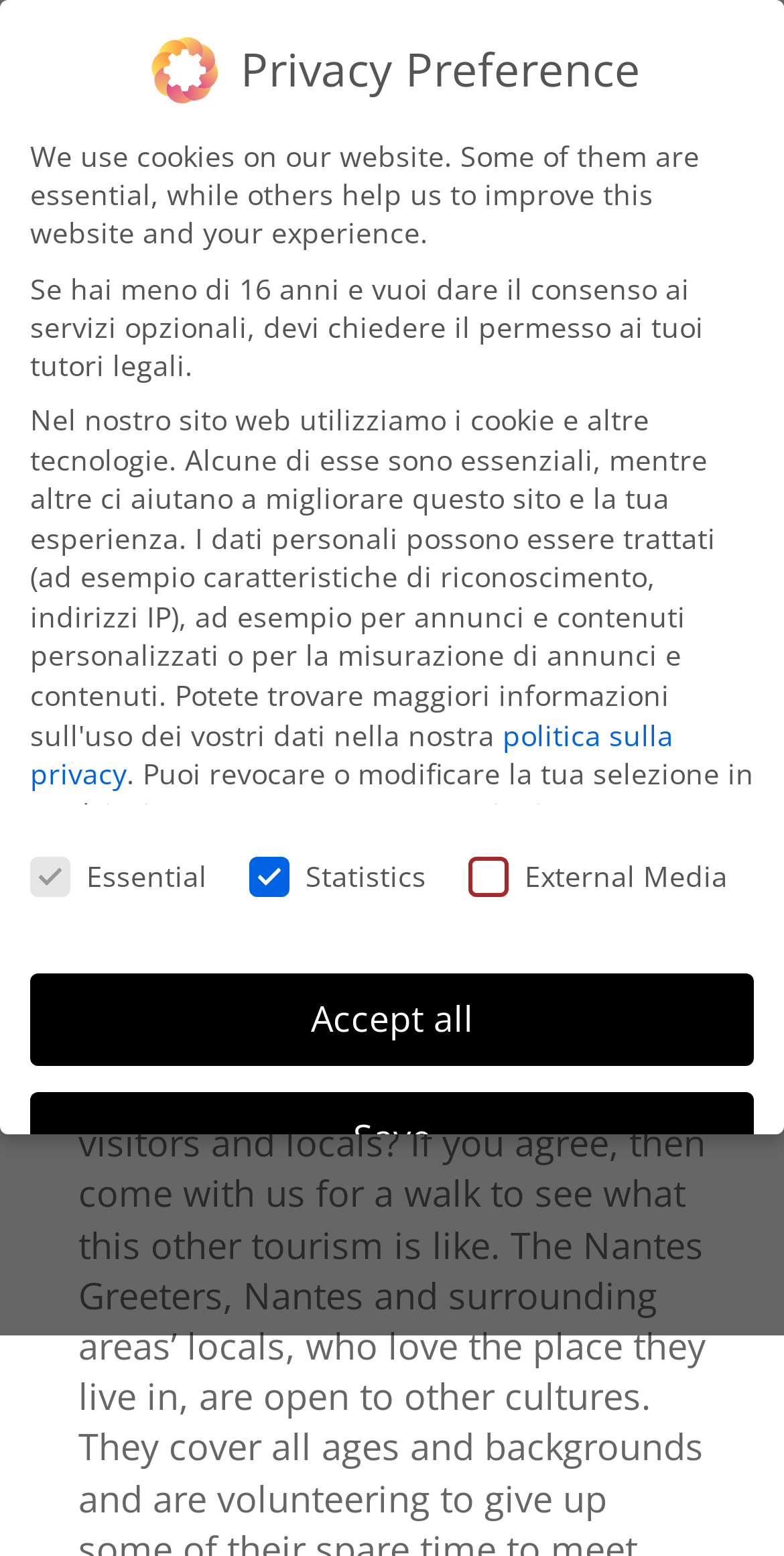What is the language of the text on the page?
Respond to the question with a well-detailed and thorough answer.

I examined the text elements on the page and noticed that they are written in Italian. For example, the heading element [455] has the text 'Nantes Greeters ‎‎‎‎‎‎‎‎‎‎‎‎‎‎‎‎‎Tour a piedi personale e gratuito con un locale', which is in Italian.